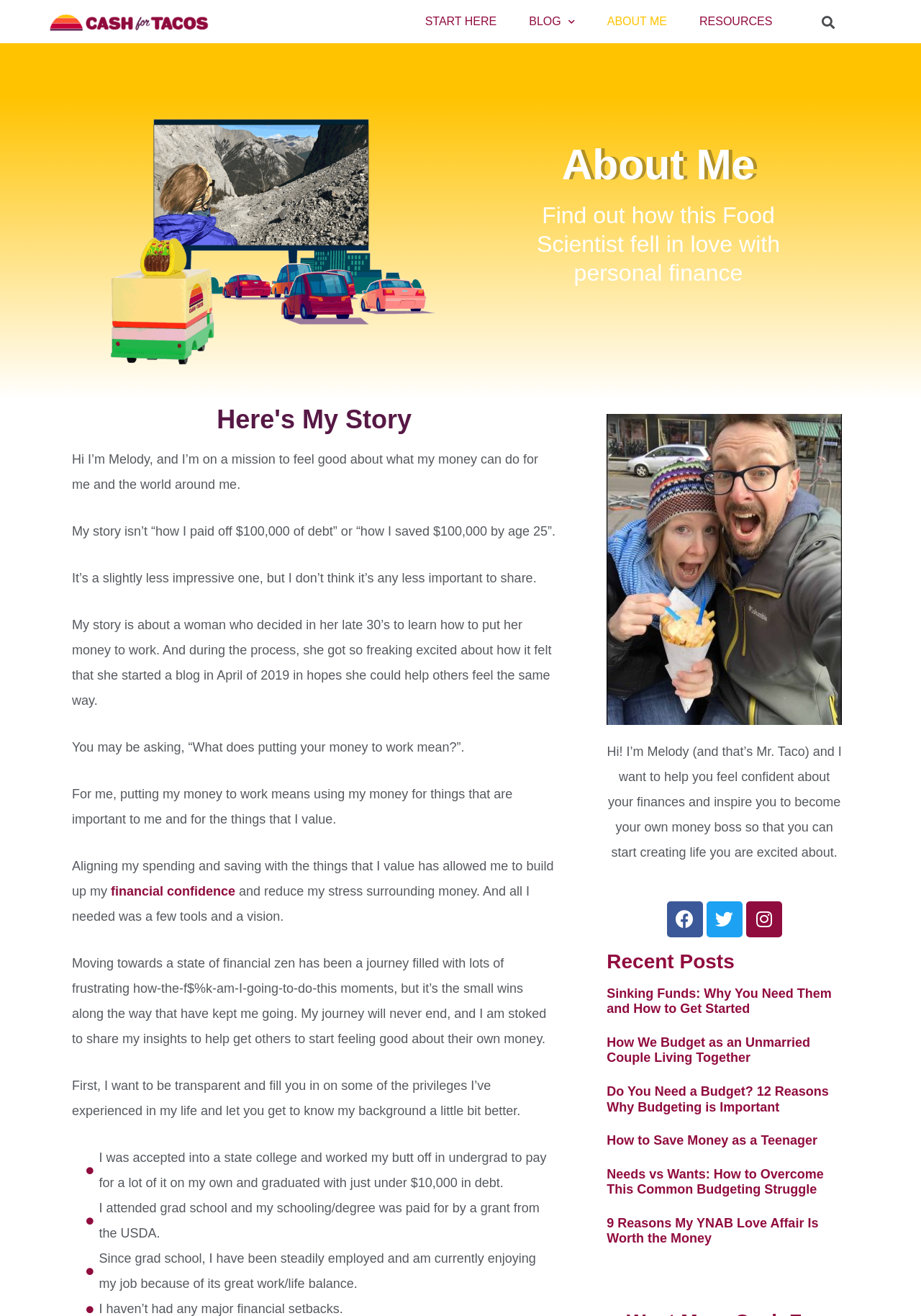What is the topic of the blog?
Deliver a detailed and extensive answer to the question.

The blog appears to be about personal finance, as the author talks about managing money, budgeting, and financial confidence. The text also mentions specific financial topics, such as sinking funds and budgeting as an unmarried couple.